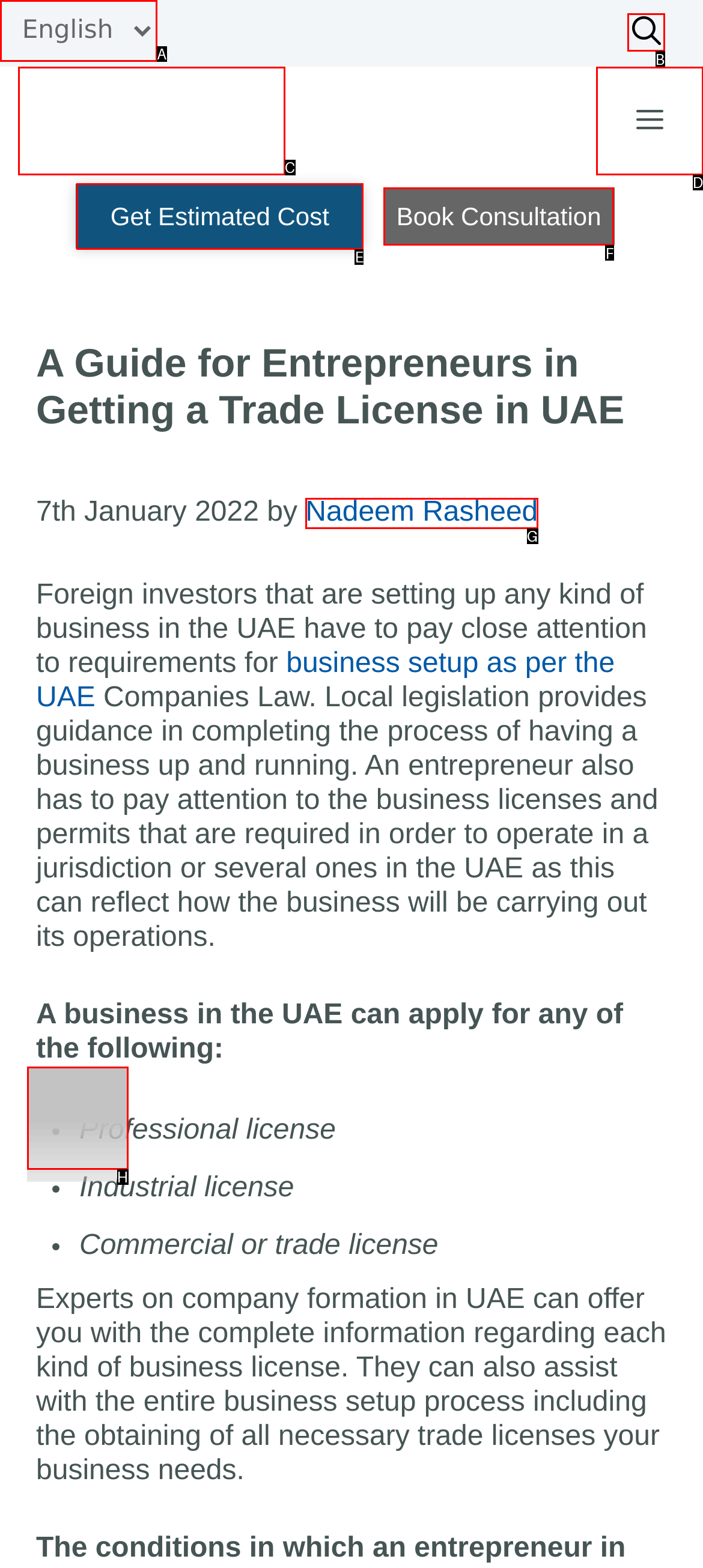Indicate the letter of the UI element that should be clicked to accomplish the task: Click on the 'Get Estimated Cost' link. Answer with the letter only.

E